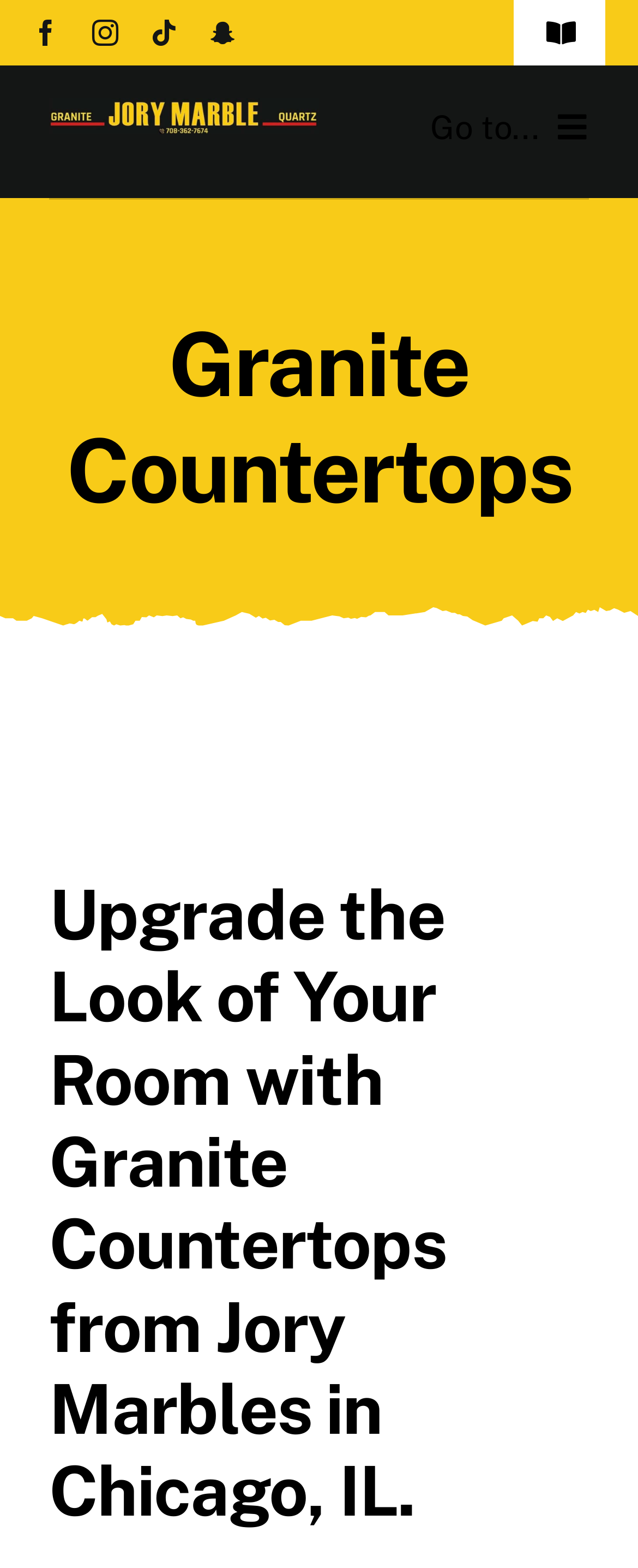Utilize the details in the image to give a detailed response to the question: What is the company name on the logo?

I found the company name on the logo by looking at the image description of the element with bounding box coordinates [0.077, 0.063, 0.5, 0.085], which is 'Jory Marble Granite Quartz INC Logo'.